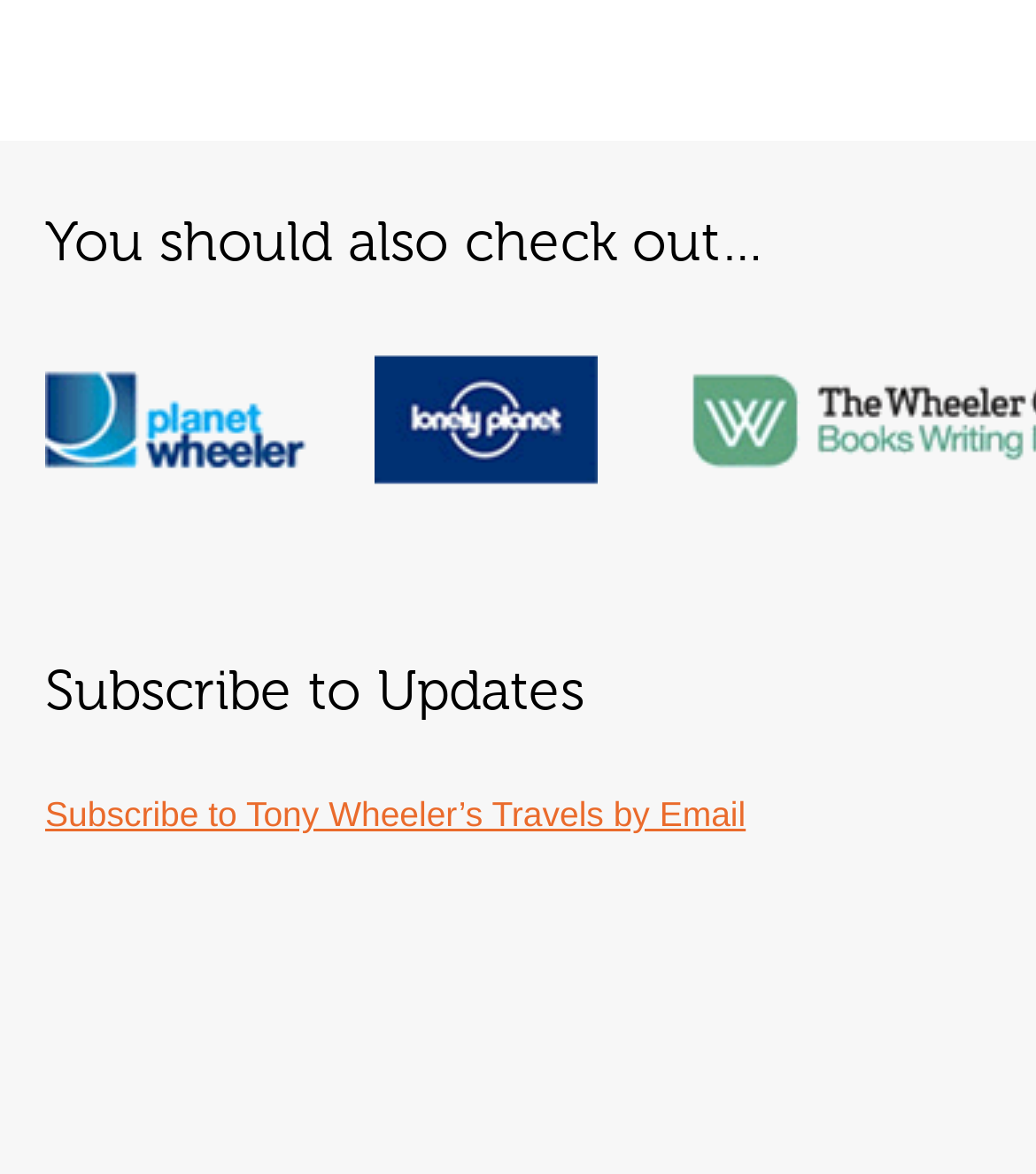Please determine the bounding box coordinates for the UI element described here. Use the format (top-left x, top-left y, bottom-right x, bottom-right y) with values bounded between 0 and 1: title="Lonely Planet"

[0.361, 0.294, 0.627, 0.328]